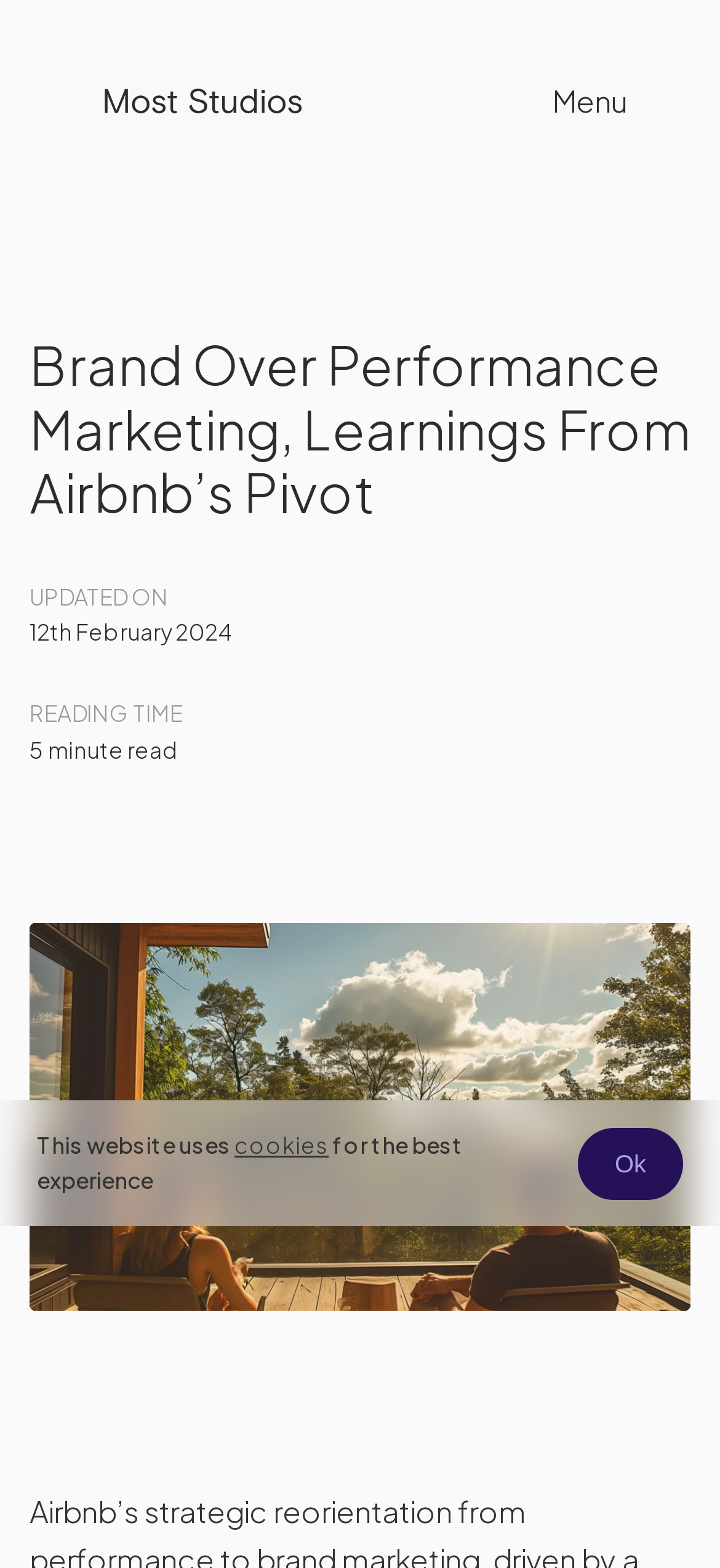Extract the main heading text from the webpage.

Brand Over Performance Marketing, Learnings From Airbnb’s Pivot